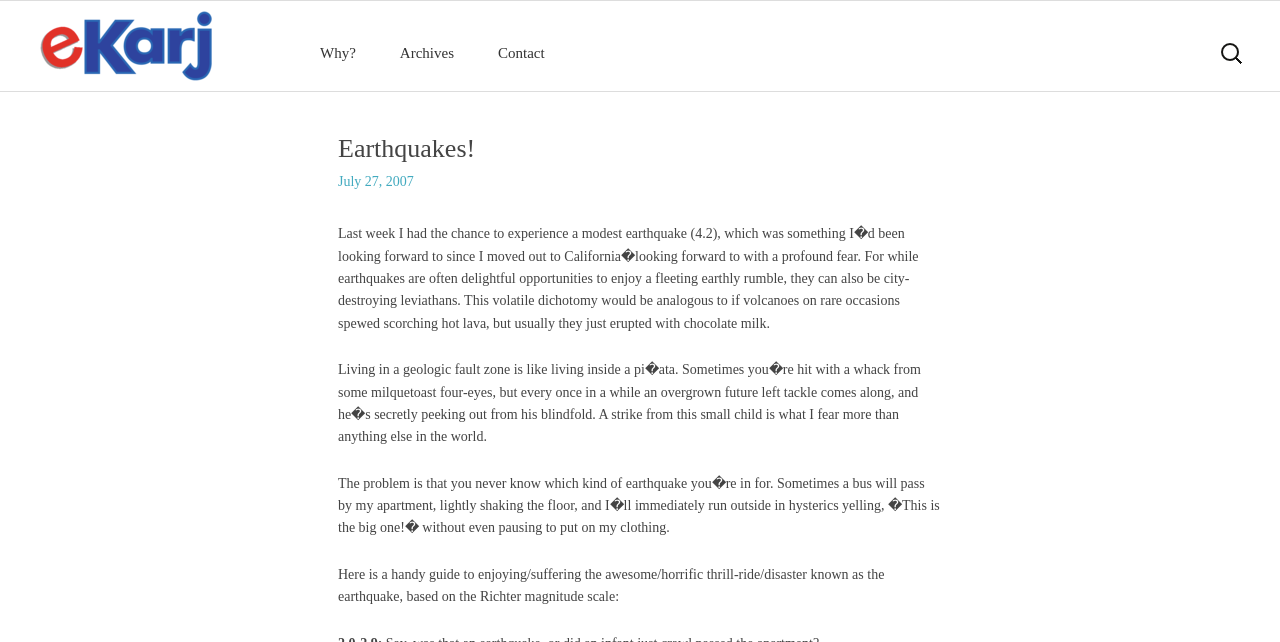What is the tone of the article?
Answer with a single word or phrase, using the screenshot for reference.

Humorous